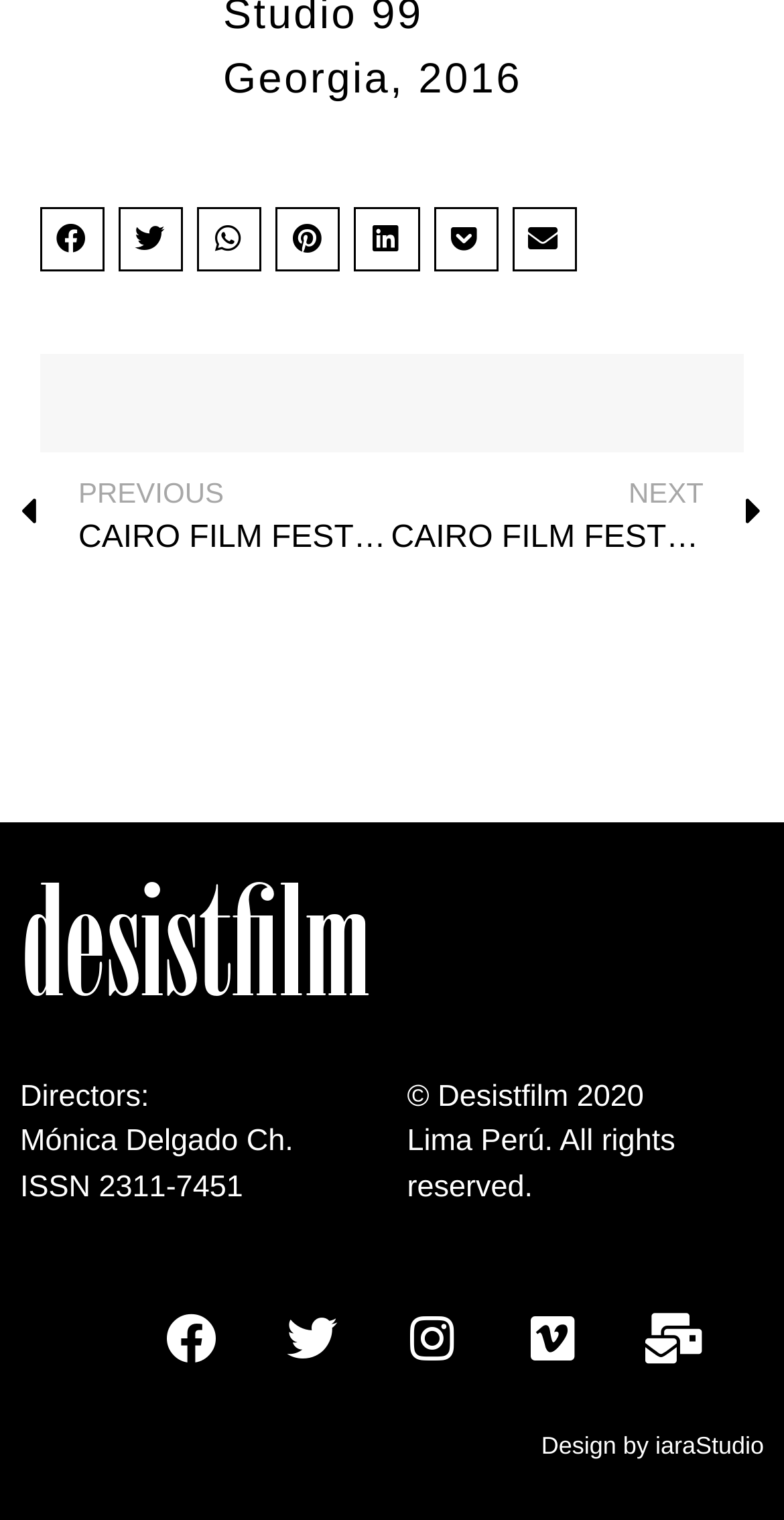Pinpoint the bounding box coordinates of the clickable element needed to complete the instruction: "Share on Facebook". The coordinates should be provided as four float numbers between 0 and 1: [left, top, right, bottom].

[0.051, 0.136, 0.134, 0.178]